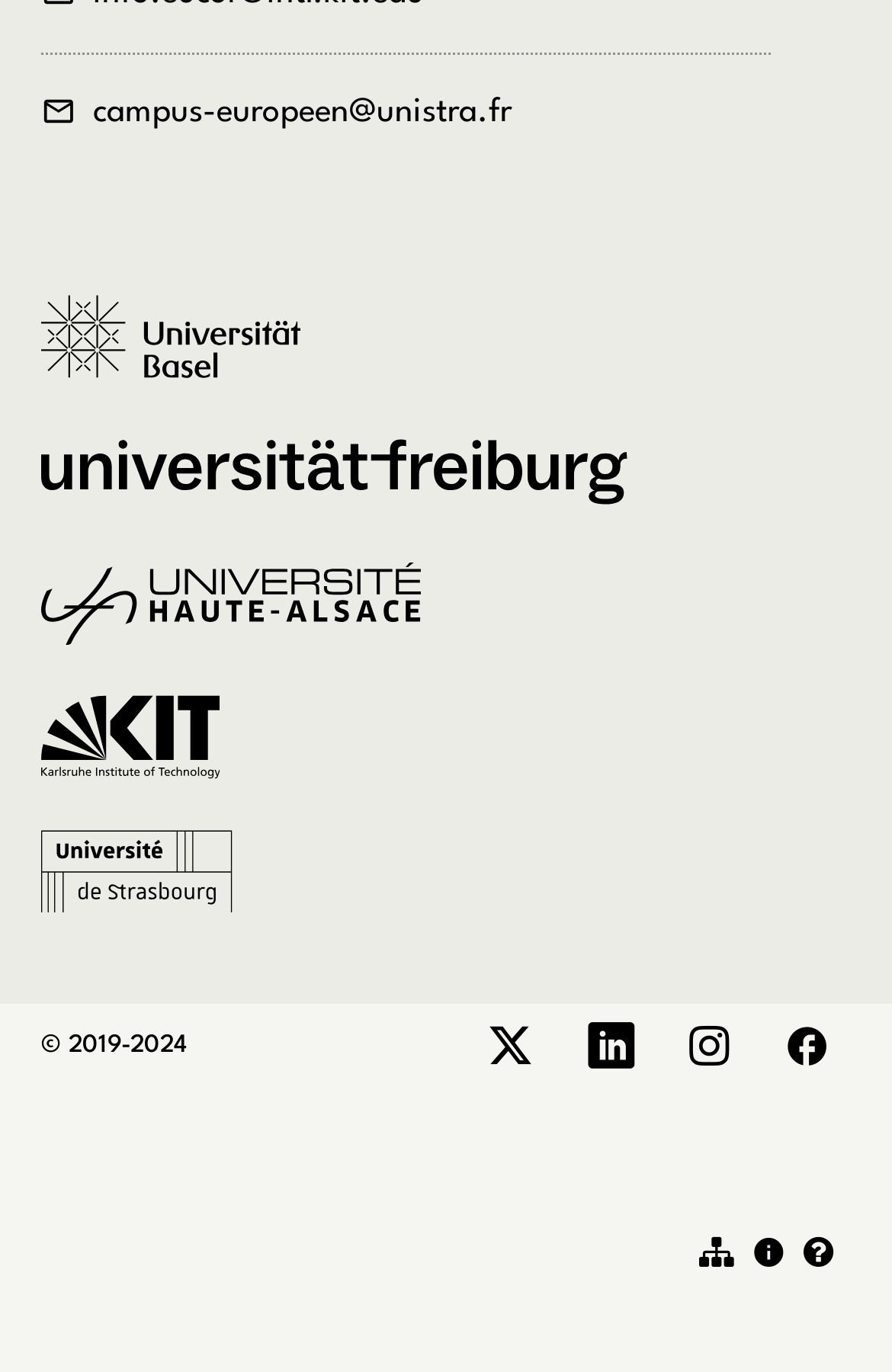Calculate the bounding box coordinates of the UI element given the description: "title="Karlsruhe Institute of Technology (KIT)"".

[0.046, 0.507, 0.282, 0.604]